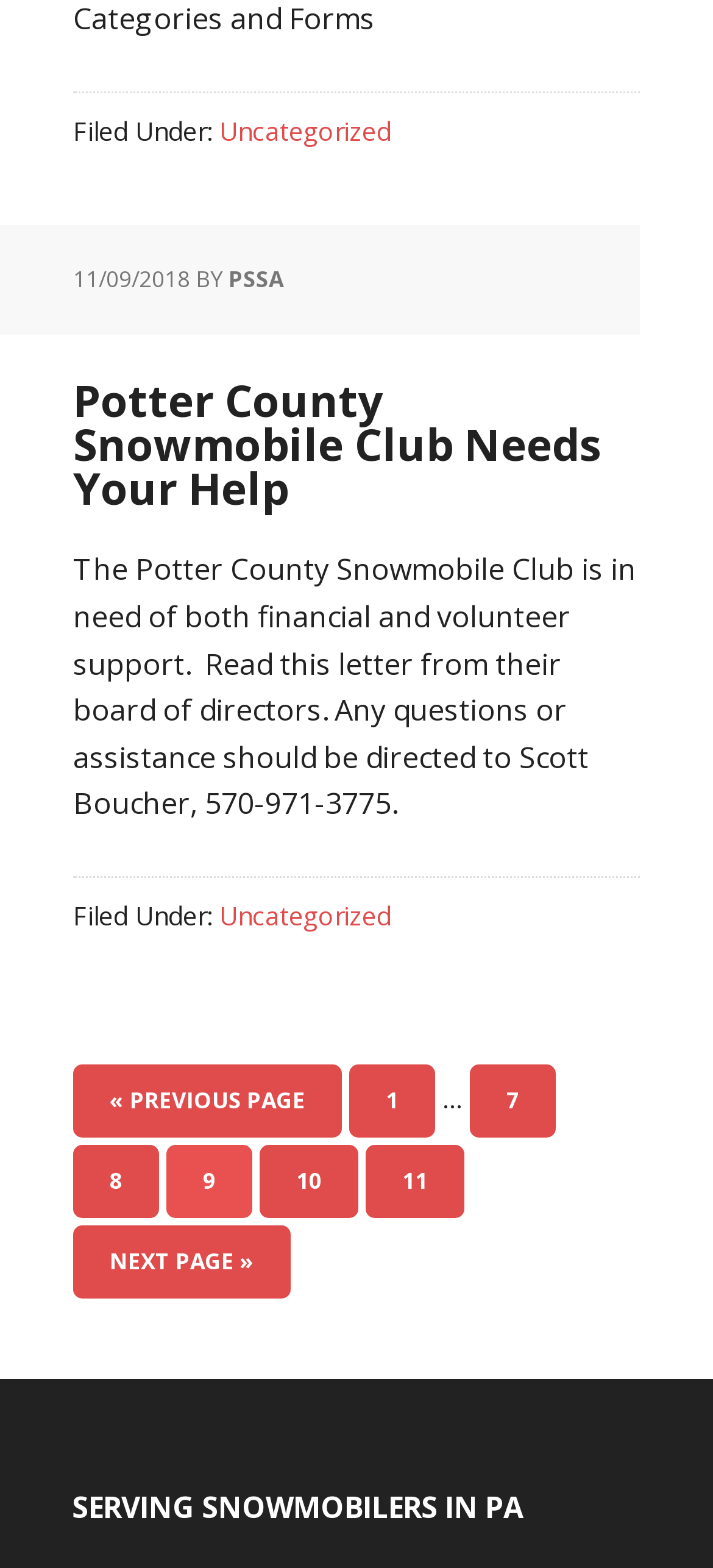Please provide a comprehensive response to the question based on the details in the image: How many pages are there in total?

The webpage has a pagination section at the bottom, which indicates that there are at least 11 pages. The links '1', '7', '8', '9', '10', and '11' are present, indicating that there are at least 11 pages.